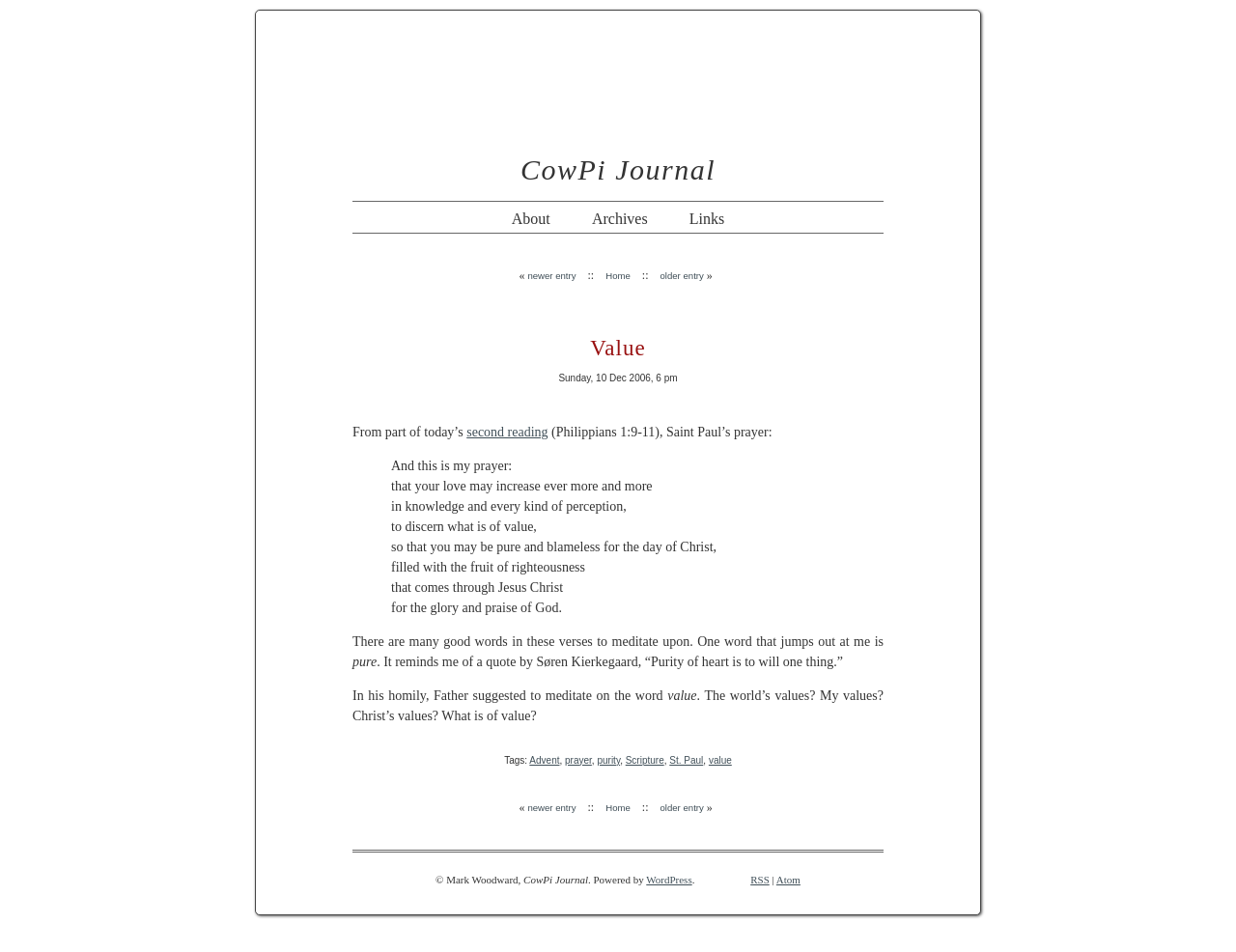What is the platform used to power the journal?
Answer with a single word or short phrase according to what you see in the image.

WordPress